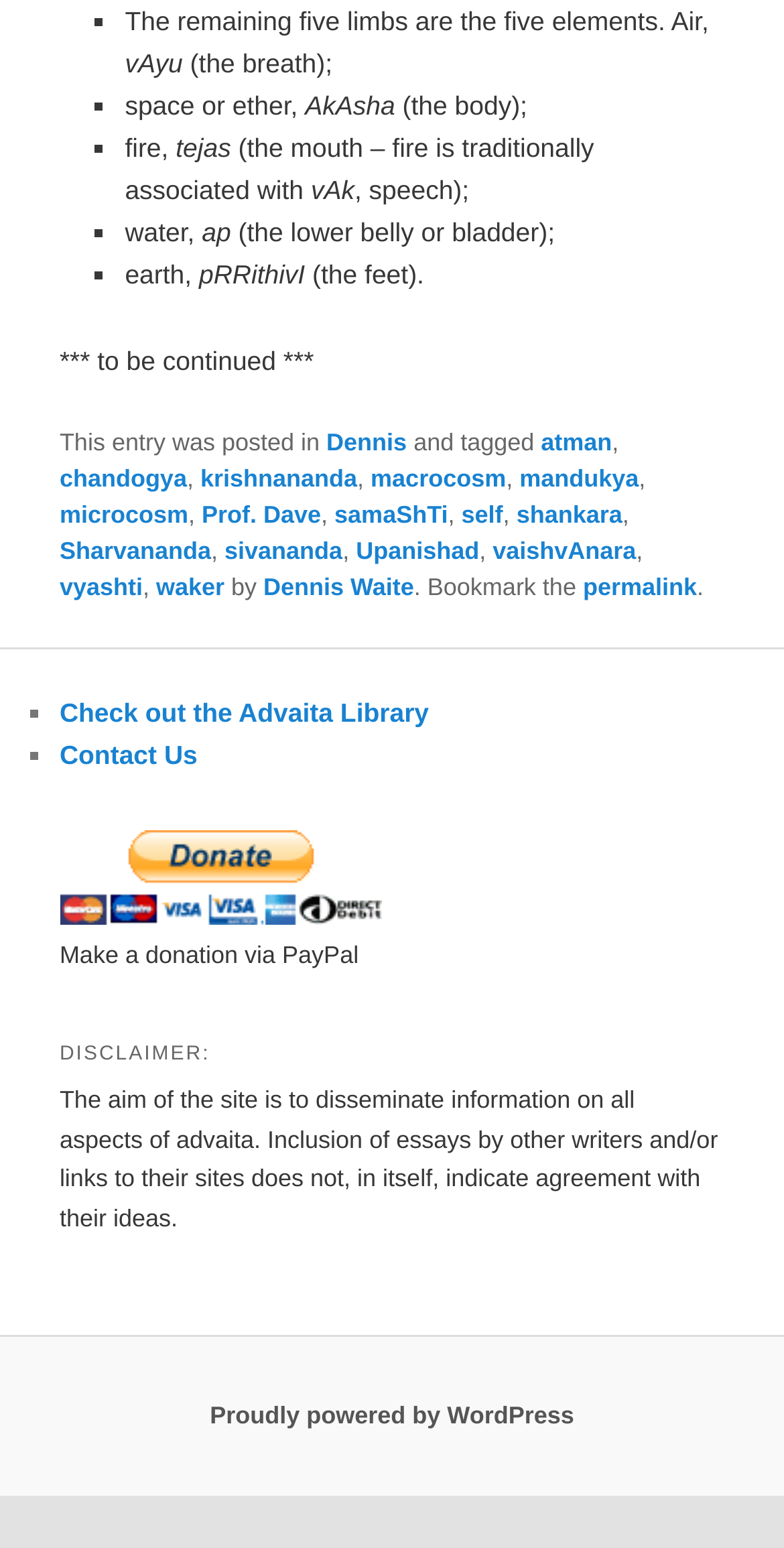Please find the bounding box coordinates of the element that must be clicked to perform the given instruction: "Check out the Advaita Library". The coordinates should be four float numbers from 0 to 1, i.e., [left, top, right, bottom].

[0.076, 0.451, 0.547, 0.47]